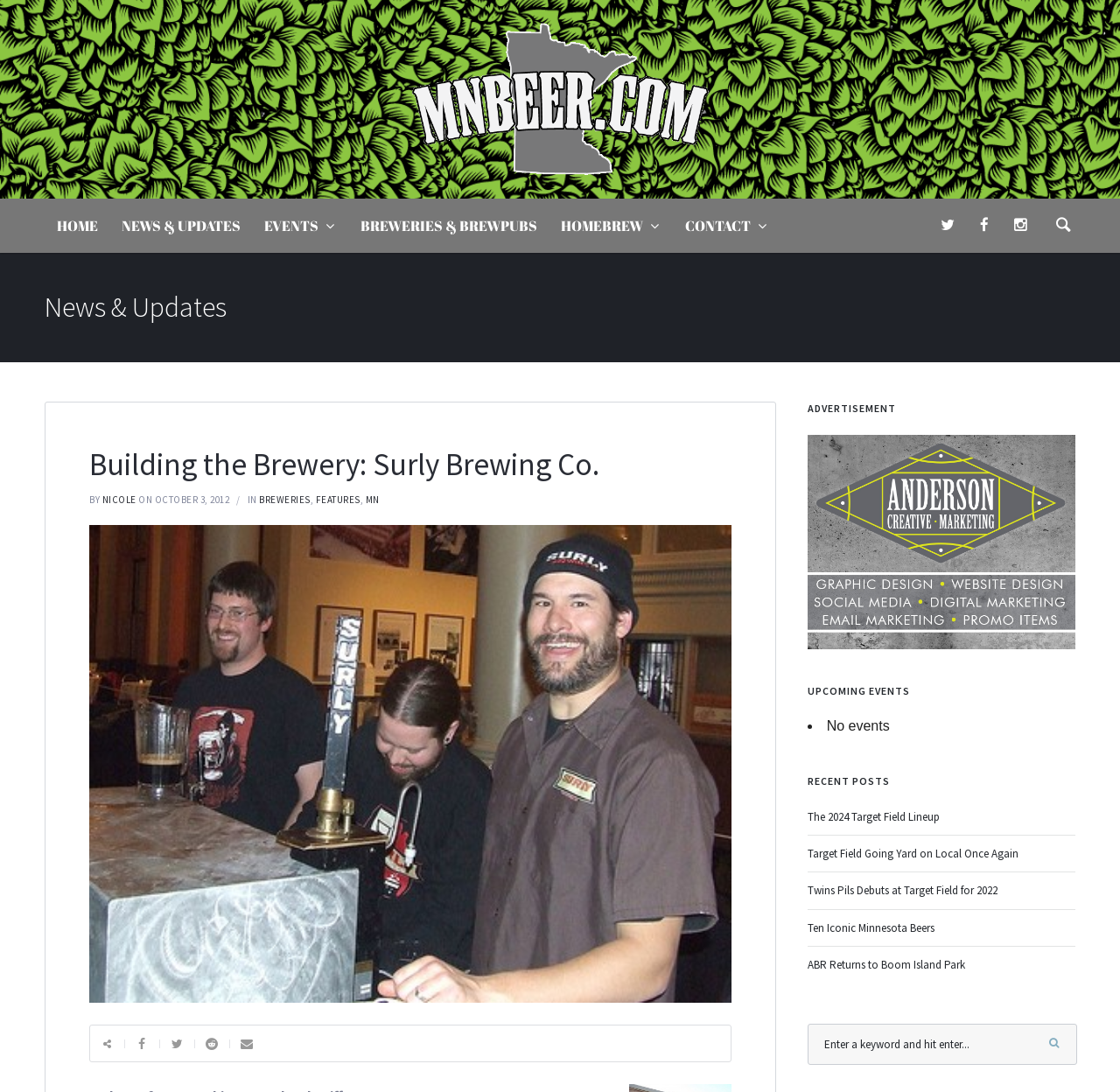What is the category of the post 'The 2024 Target Field Lineup'?
Respond to the question with a well-detailed and thorough answer.

The link 'The 2024 Target Field Lineup' is located under the heading 'RECENT POSTS', which suggests that it belongs to the category of recent posts.